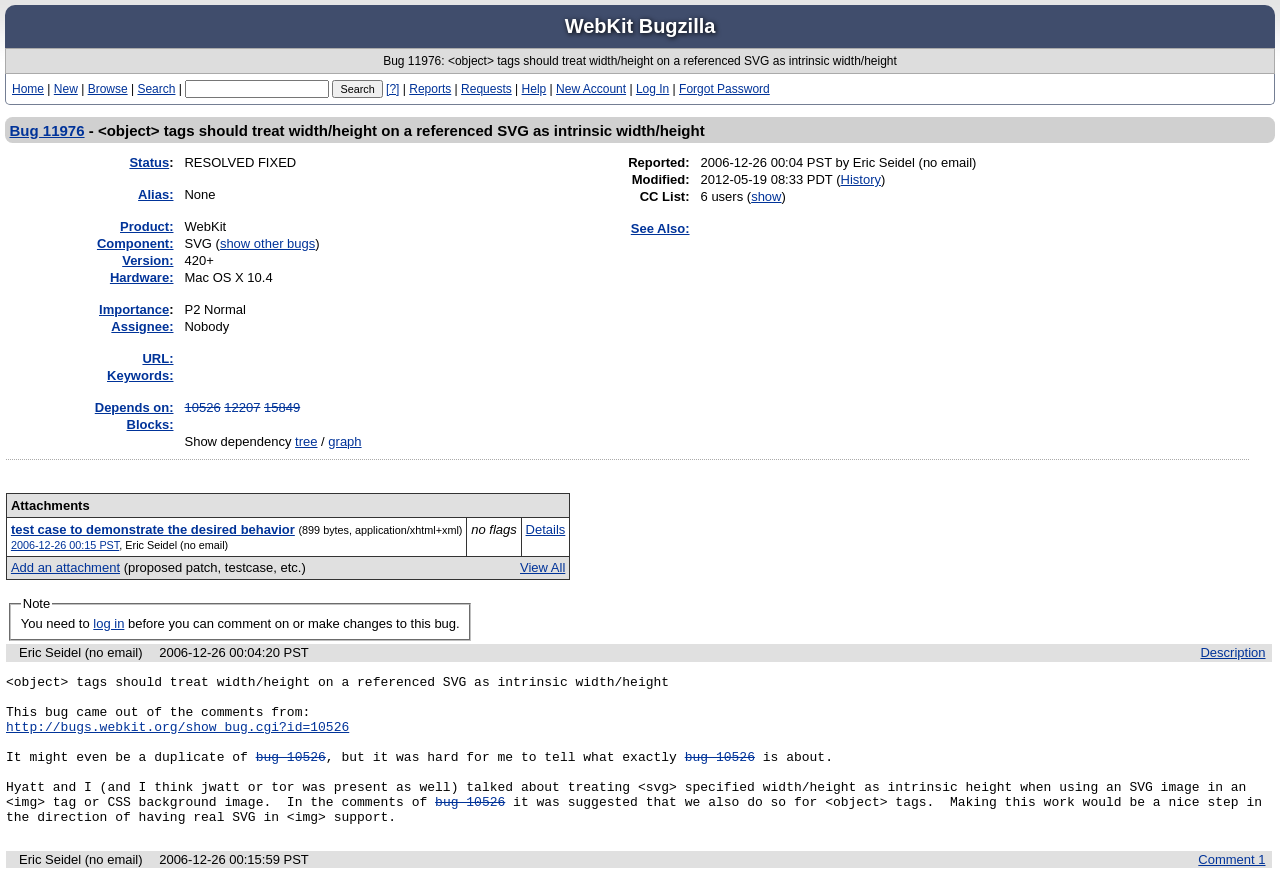Could you locate the bounding box coordinates for the section that should be clicked to accomplish this task: "View reports".

[0.32, 0.093, 0.353, 0.109]